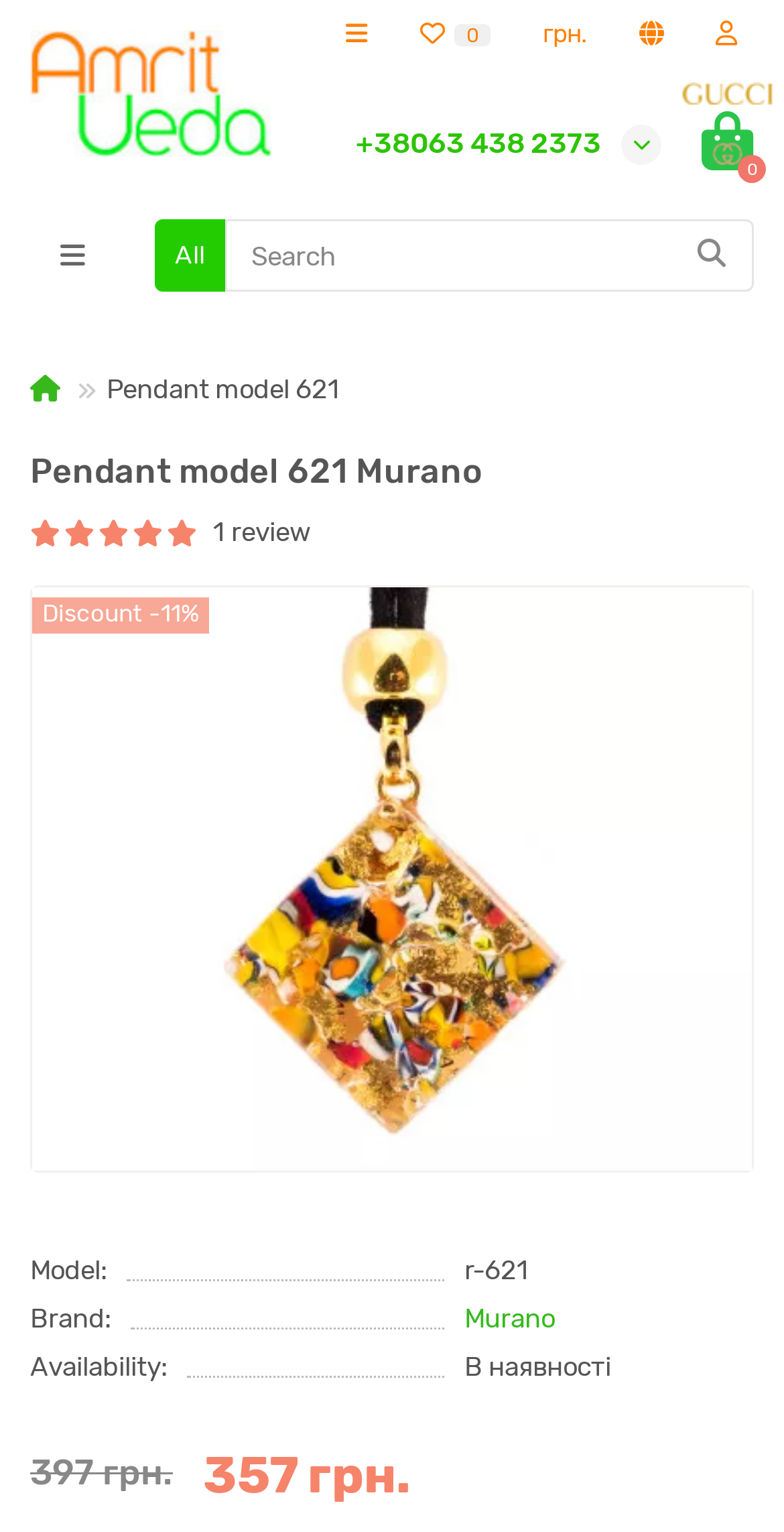Can you identify and provide the main heading of the webpage?

Pendant model 621 Murano